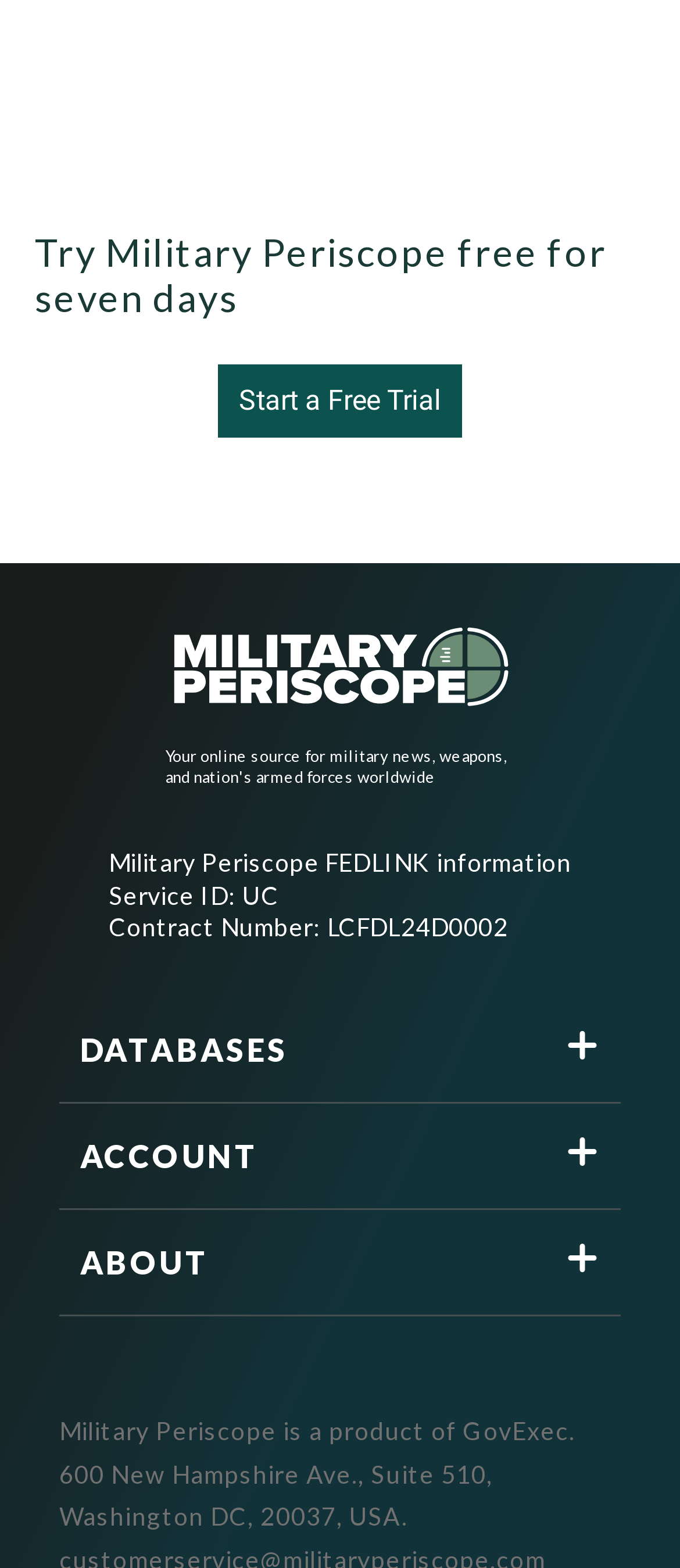Respond to the question below with a single word or phrase:
How many main sections are available on the webpage?

three